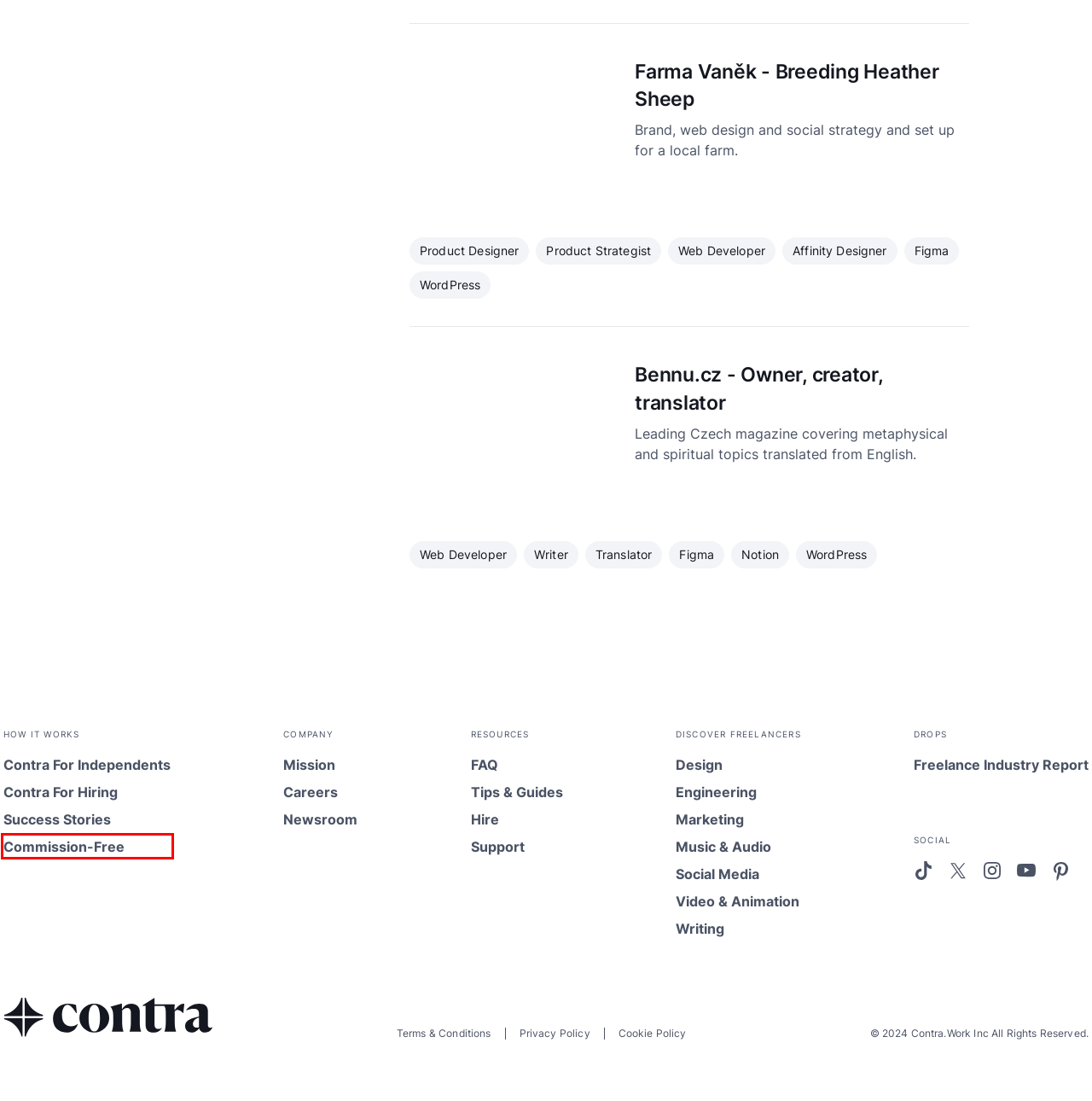Observe the screenshot of a webpage with a red bounding box highlighting an element. Choose the webpage description that accurately reflects the new page after the element within the bounding box is clicked. Here are the candidates:
A. Contra Terms of Service - Contra
B. Privacy Policy - Contra
C. Contra | The Freelance Industry
D. Get paid for freelancing commission-free | Contra
E. Contra Blog | Contra
F. How Does Contra Work For Clients?
G. Contra | FAQ
H. Contra - The commission-free freelance platform

D